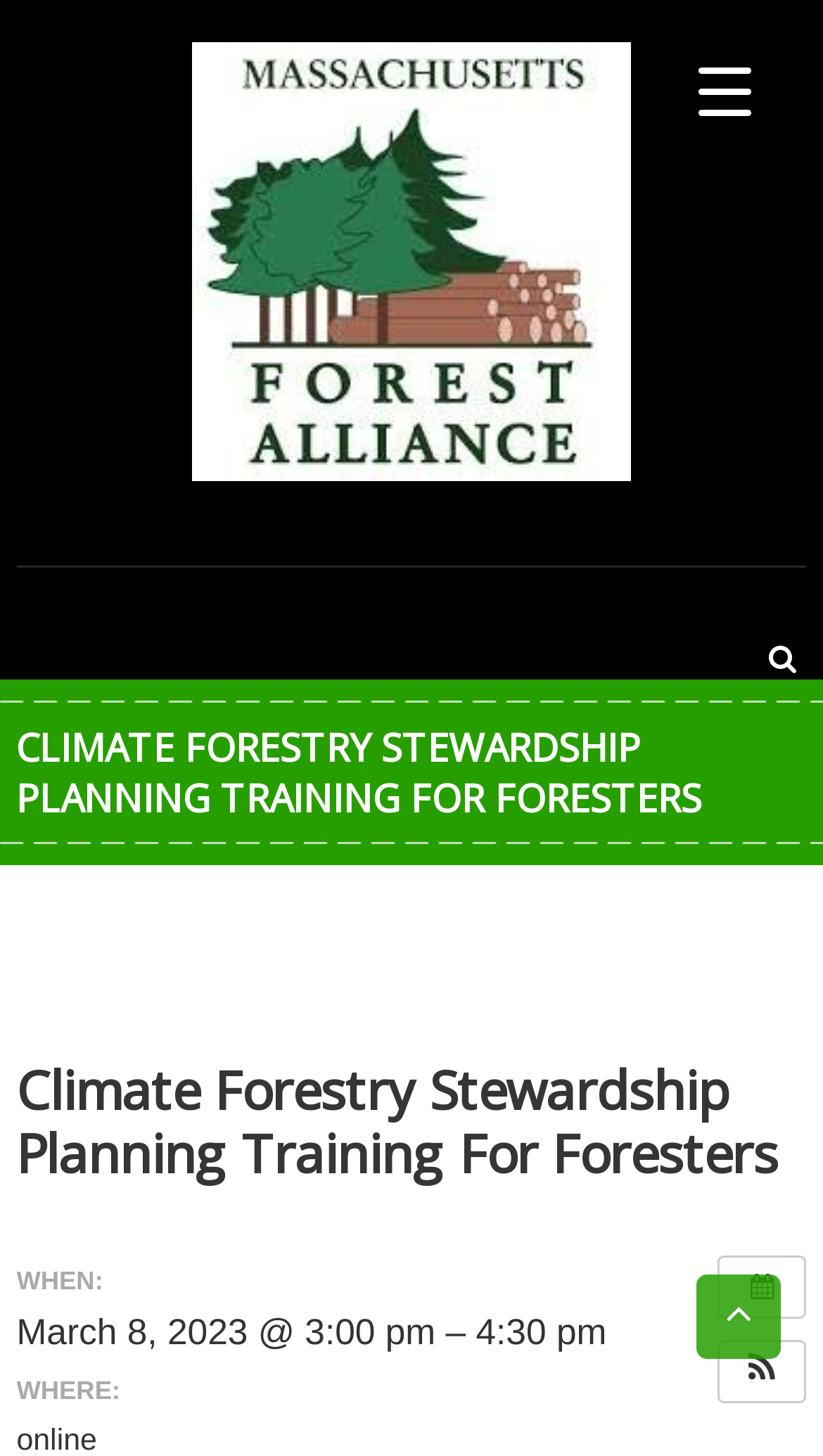What is the time of the training event?
Using the information from the image, answer the question thoroughly.

The time of the training event can be found in the middle of the webpage, where it is written in a smaller font size and is accompanied by the date of the event.